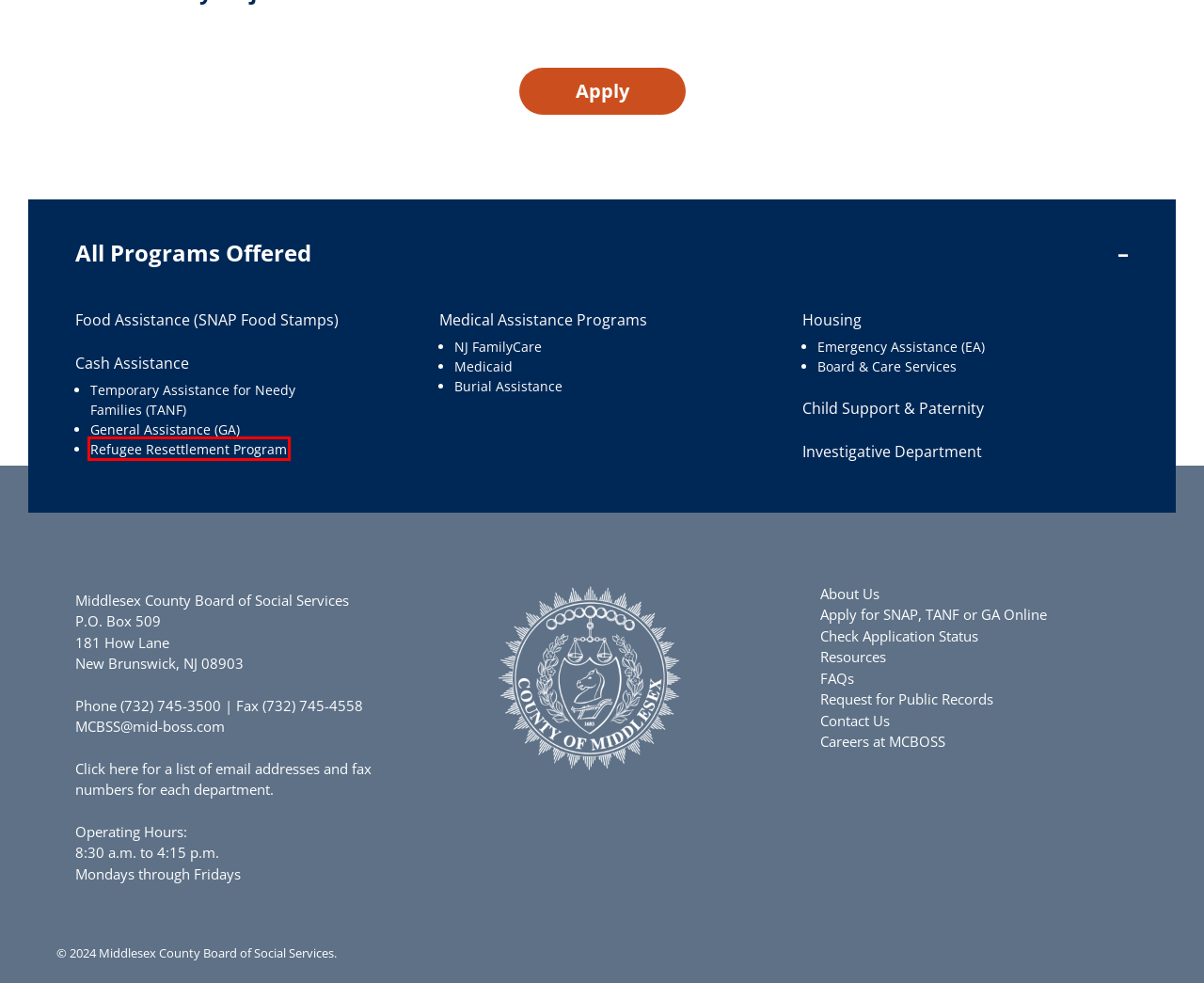Using the screenshot of a webpage with a red bounding box, pick the webpage description that most accurately represents the new webpage after the element inside the red box is clicked. Here are the candidates:
A. General Assistance (GA) - Middlesex County Board of Social Services
B. Refugee Resettlement Program - Middlesex County Board of Social Services
C. MyNJHelps-Customer
D. Resources - Middlesex County Board of Social Services
E. FAQ - Middlesex County Board of Social Services
F. Medical Assistance - Middlesex County Board of Social Services
G. Child Support - Middlesex County Board of Social Services
H. Board and Care - Middlesex County Board of Social Services

B